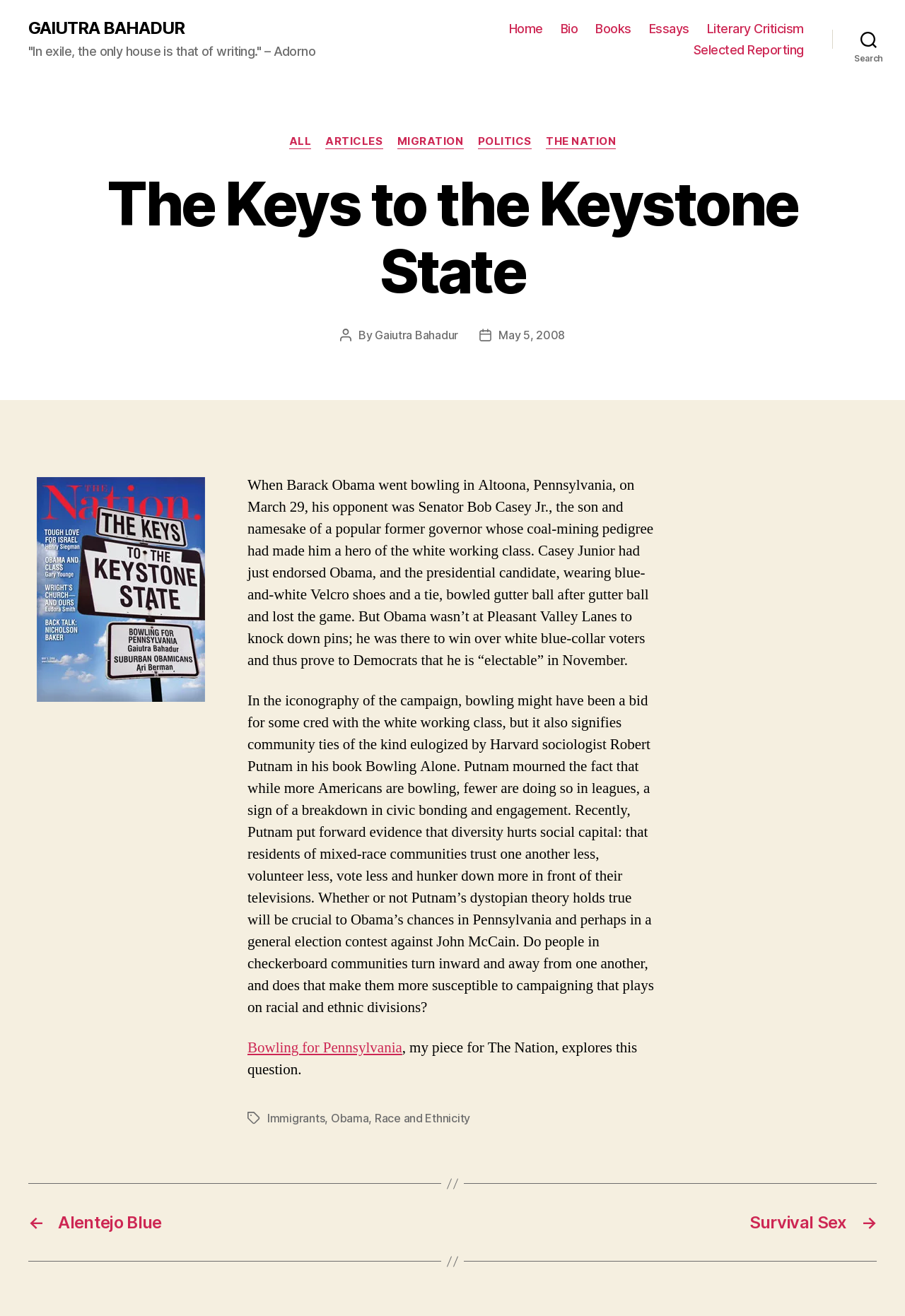Identify the bounding box coordinates for the element that needs to be clicked to fulfill this instruction: "Search for something". Provide the coordinates in the format of four float numbers between 0 and 1: [left, top, right, bottom].

[0.92, 0.018, 1.0, 0.042]